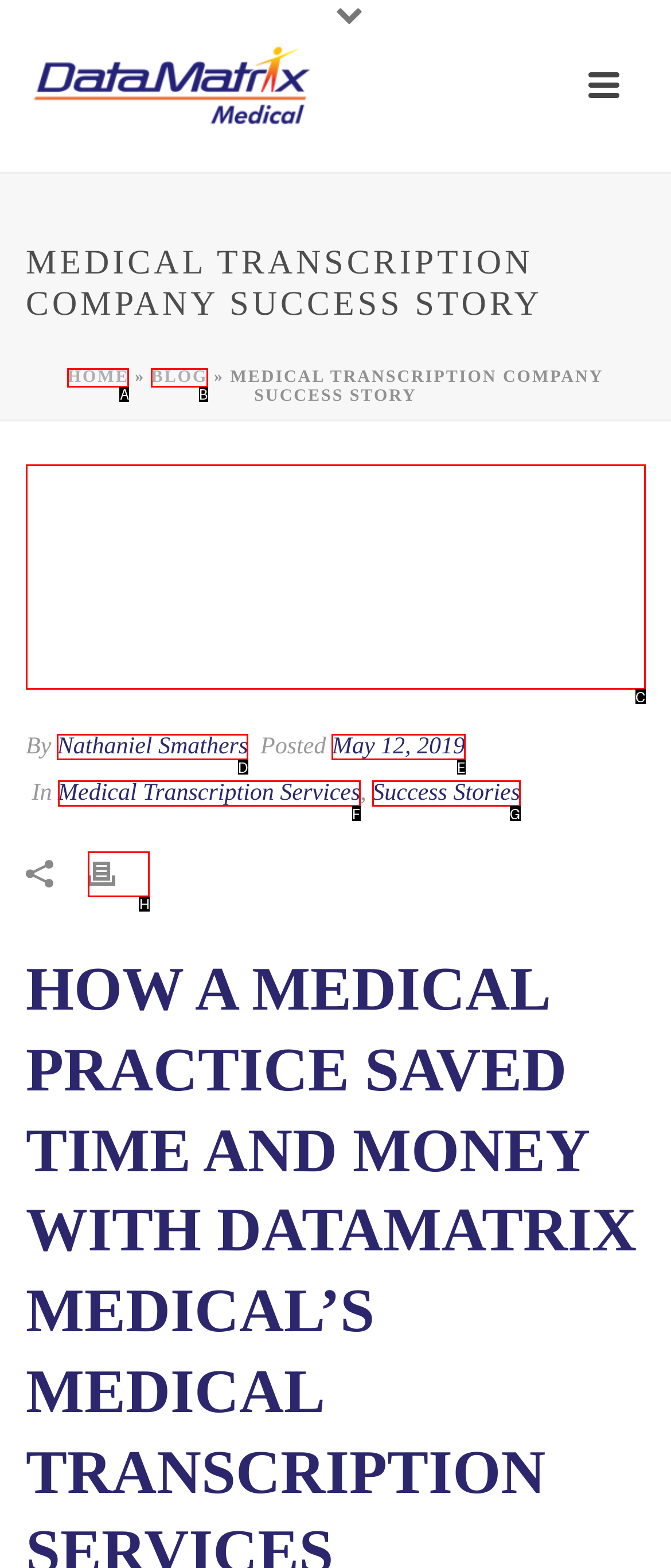Pick the HTML element that should be clicked to execute the task: Check NEWS section
Respond with the letter corresponding to the correct choice.

None